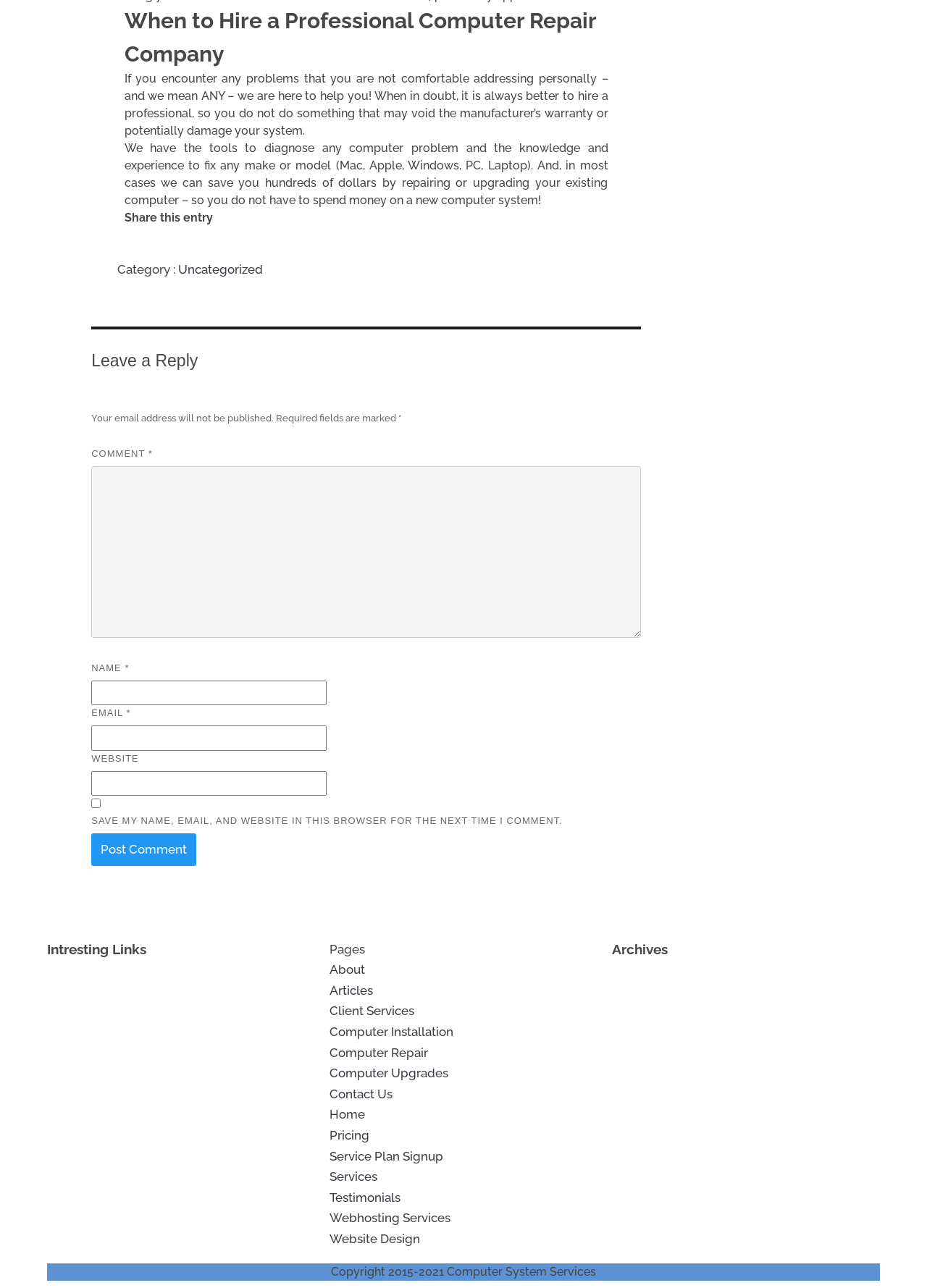Identify the bounding box coordinates of the section that should be clicked to achieve the task described: "Leave a comment".

[0.099, 0.254, 0.691, 0.289]